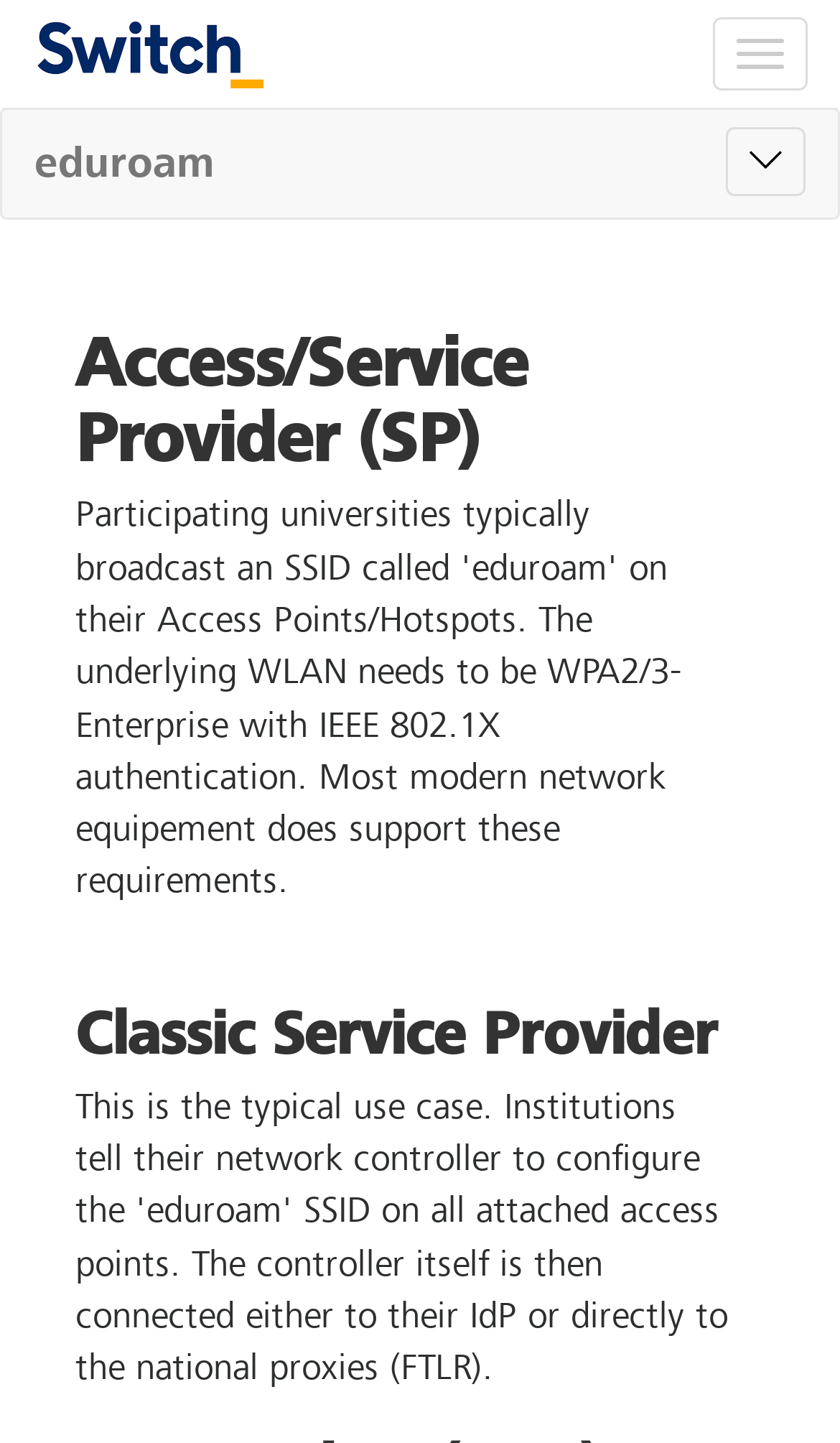Carefully examine the image and provide an in-depth answer to the question: What is eduroam?

The link 'eduroam' suggests that eduroam is a specific entity or service being referred to on the webpage, but its exact nature cannot be determined from the current webpage.